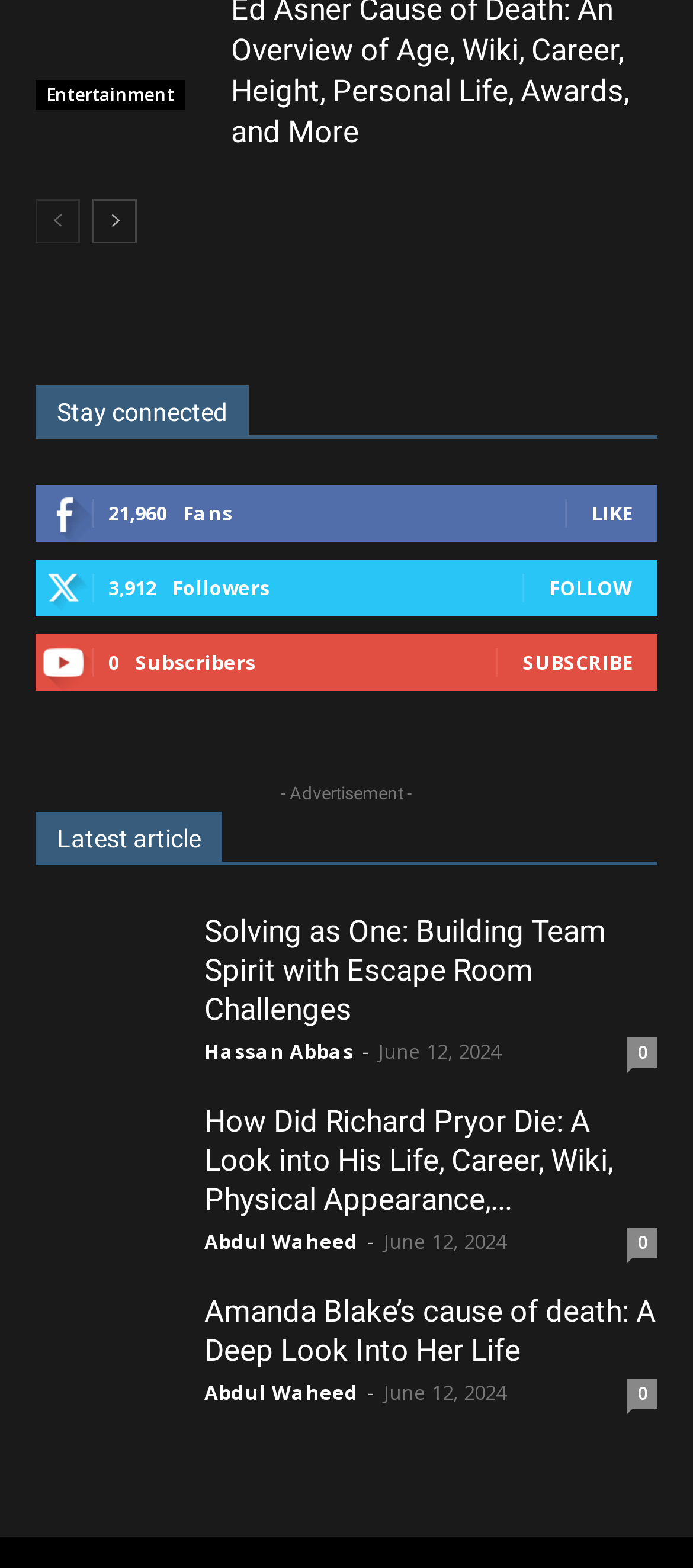Locate the bounding box coordinates of the element I should click to achieve the following instruction: "Go to next page".

[0.133, 0.126, 0.197, 0.155]